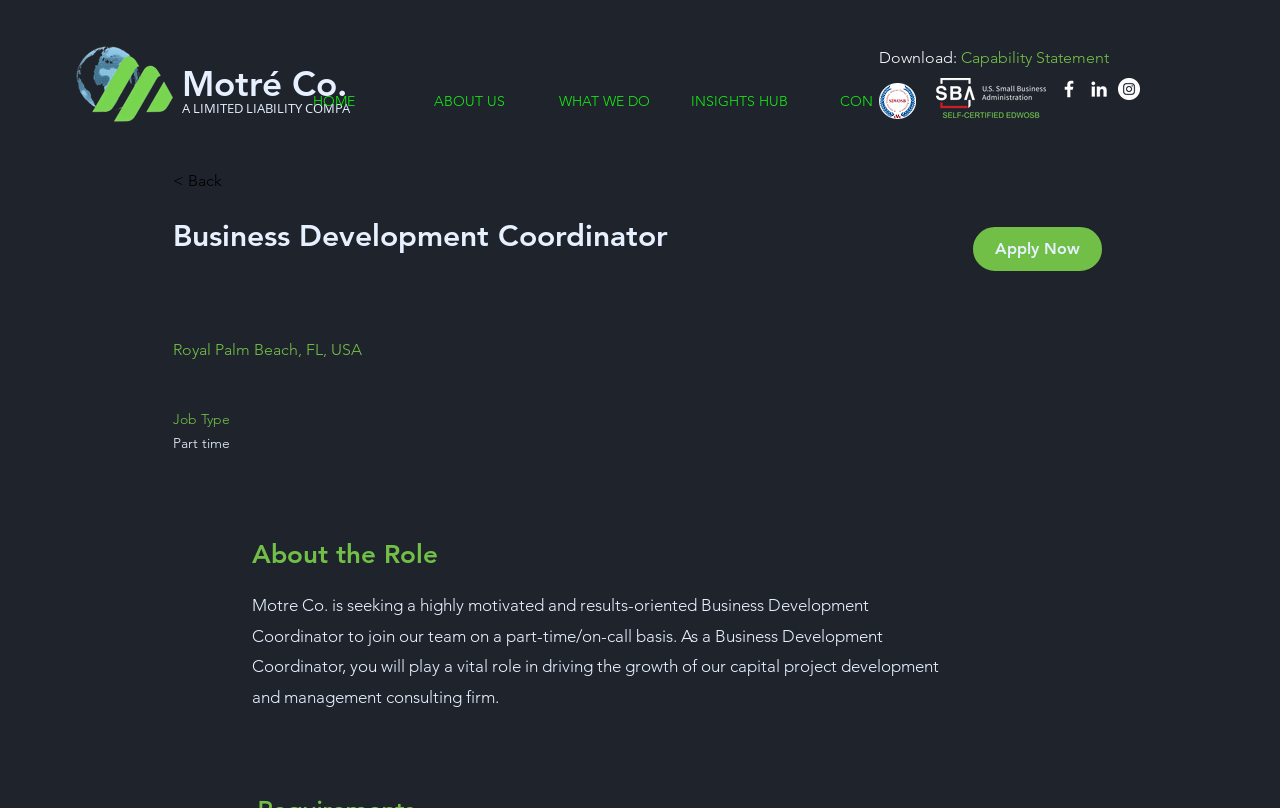Craft a detailed narrative of the webpage's structure and content.

The webpage appears to be a job posting for a Business Development Coordinator position at Motré Co. At the top left corner, there is a logo image with a link to "A2IO_IMPRINT__1_-removebg-preview_edited". Next to it, there are two links: "Motré Co." and "A LIMITED LIABILITY COMPANY". 

Below these elements, there is a navigation menu with five links: "HOME", "ABOUT US", "WHAT WE DO", "INSIGHTS HUB", and "CONTACT". 

On the right side of the navigation menu, there is a "Download:" label followed by a link to "Capability Statement". Above this link, there are two images: "SDVOB with Wbkg.png" and "SBA-EDWOSB.png". 

Further down, there is a social media bar with three links: "Facebook", "Linkedin", and "Instagram", each accompanied by its respective icon. 

The main content of the page starts with a "< Back" link and a heading that reads "Business Development Coordinator". Below this heading, there is an "Apply Now" link. 

The job posting details are divided into sections. The first section displays the job location, "Royal Palm Beach, FL, USA", and the job type, "Part time". 

The "About the Role" section provides a detailed job description, stating that Motré Co. is seeking a highly motivated and results-oriented Business Development Coordinator to join their team on a part-time/on-call basis. The job description explains that the Business Development Coordinator will play a vital role in driving the growth of the company's capital project development and management consulting firm.